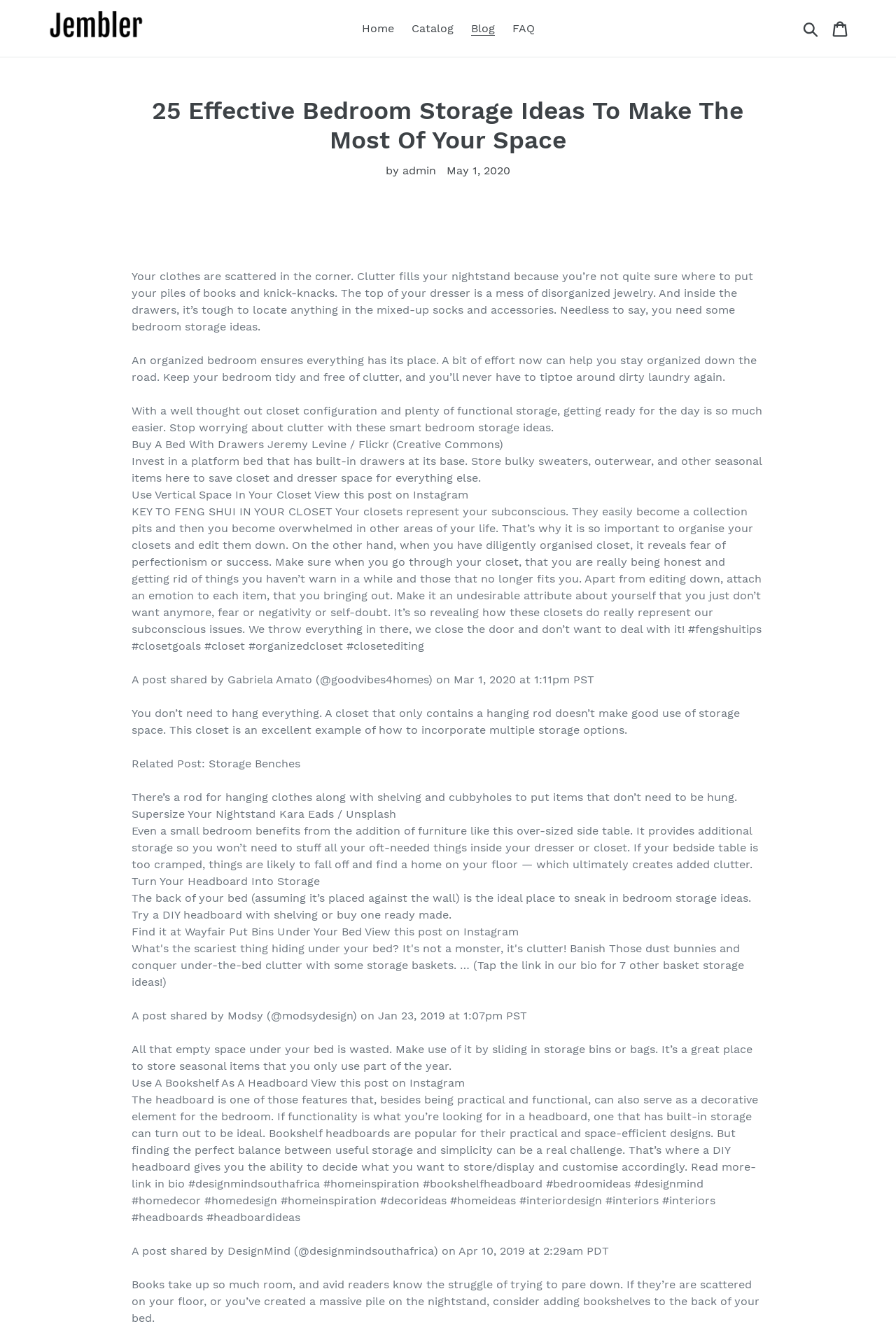Can you specify the bounding box coordinates for the region that should be clicked to fulfill this instruction: "Read the blog post '25 Effective Bedroom Storage Ideas To Make The Most Of Your Space'".

[0.147, 0.073, 0.853, 0.117]